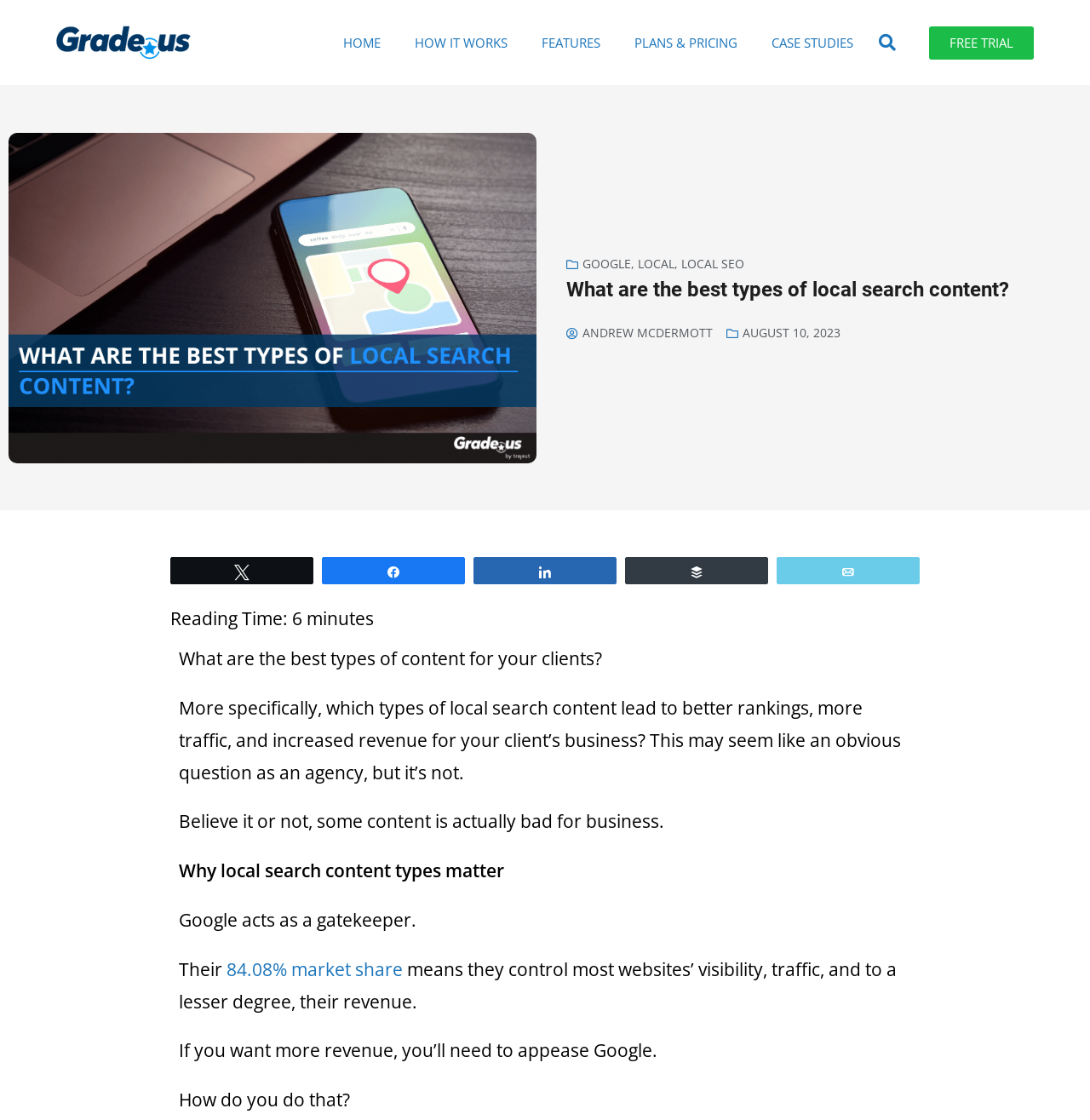Please indicate the bounding box coordinates of the element's region to be clicked to achieve the instruction: "Start a FREE TRIAL". Provide the coordinates as four float numbers between 0 and 1, i.e., [left, top, right, bottom].

[0.852, 0.024, 0.948, 0.053]